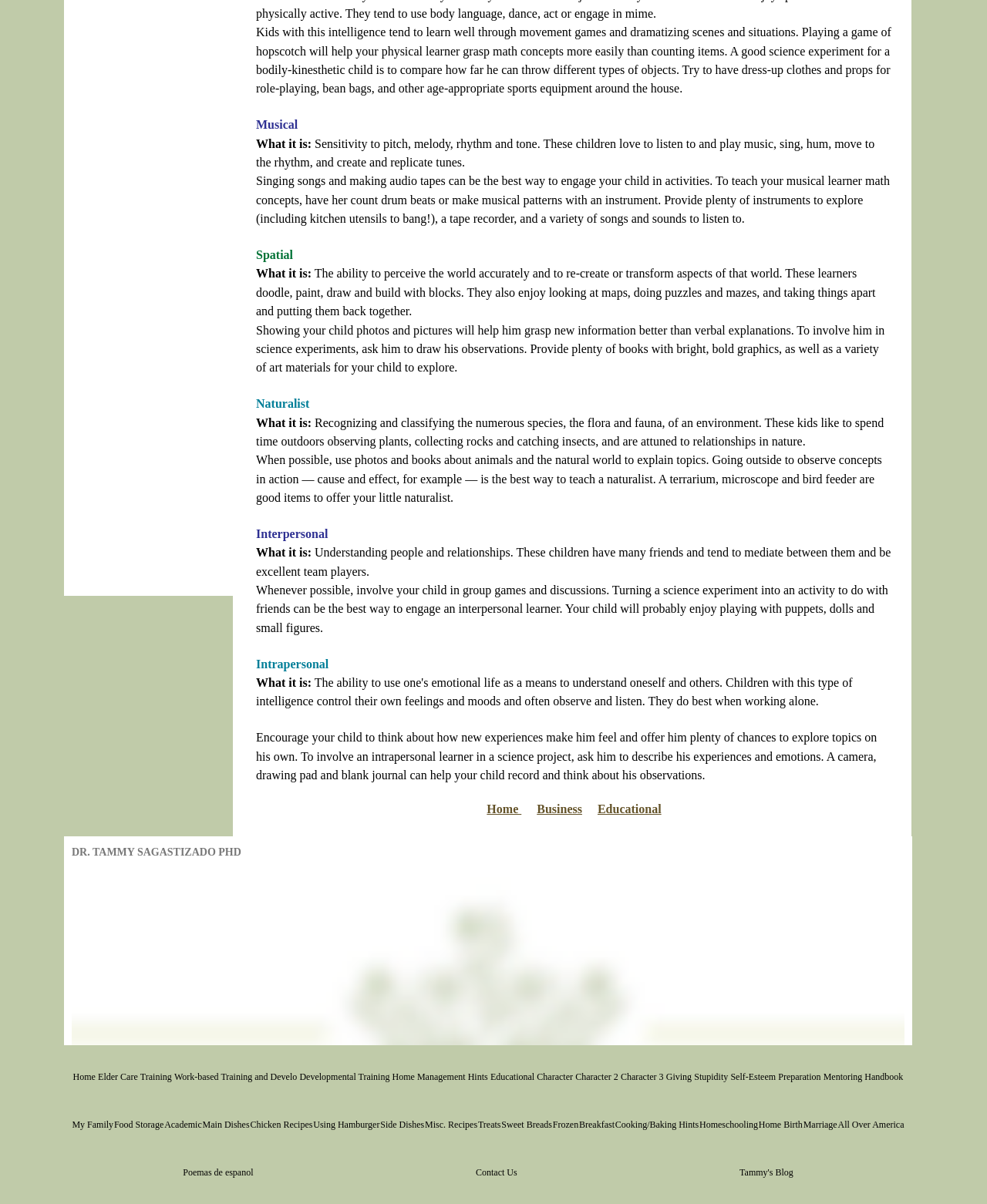Please reply to the following question using a single word or phrase: 
Are there any images on the webpage?

No